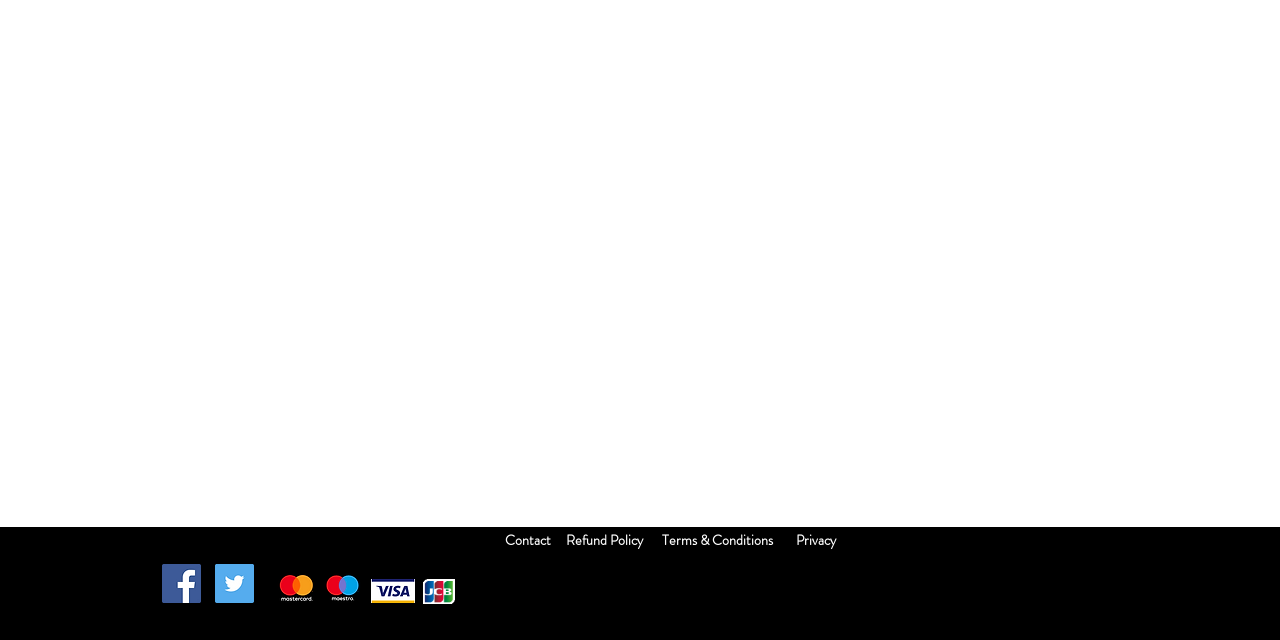Locate the bounding box coordinates of the UI element described by: "Contact". Provide the coordinates as four float numbers between 0 and 1, formatted as [left, top, right, bottom].

[0.395, 0.828, 0.43, 0.859]